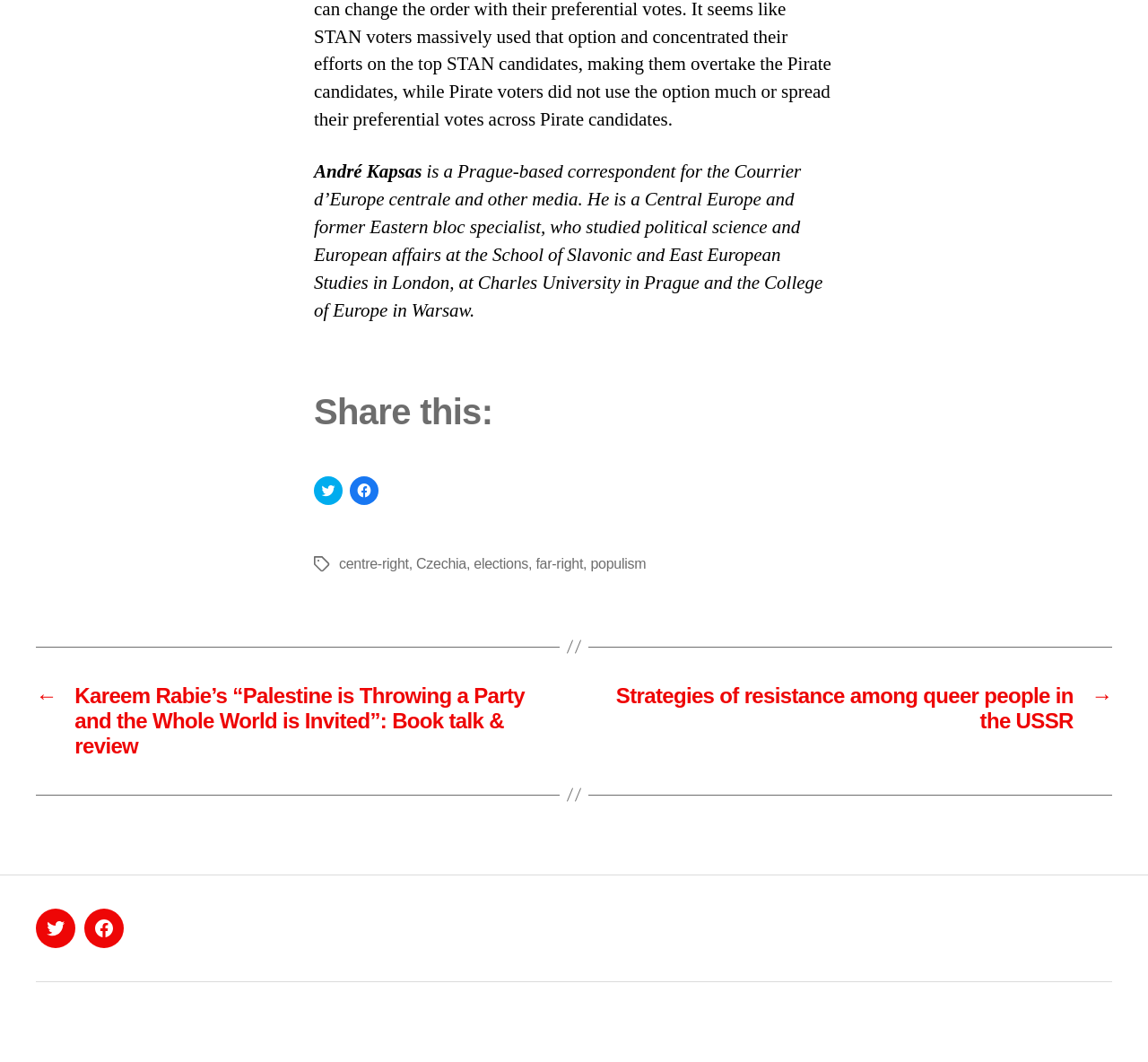Identify the bounding box coordinates for the region of the element that should be clicked to carry out the instruction: "Click to share on Twitter". The bounding box coordinates should be four float numbers between 0 and 1, i.e., [left, top, right, bottom].

[0.273, 0.453, 0.298, 0.48]